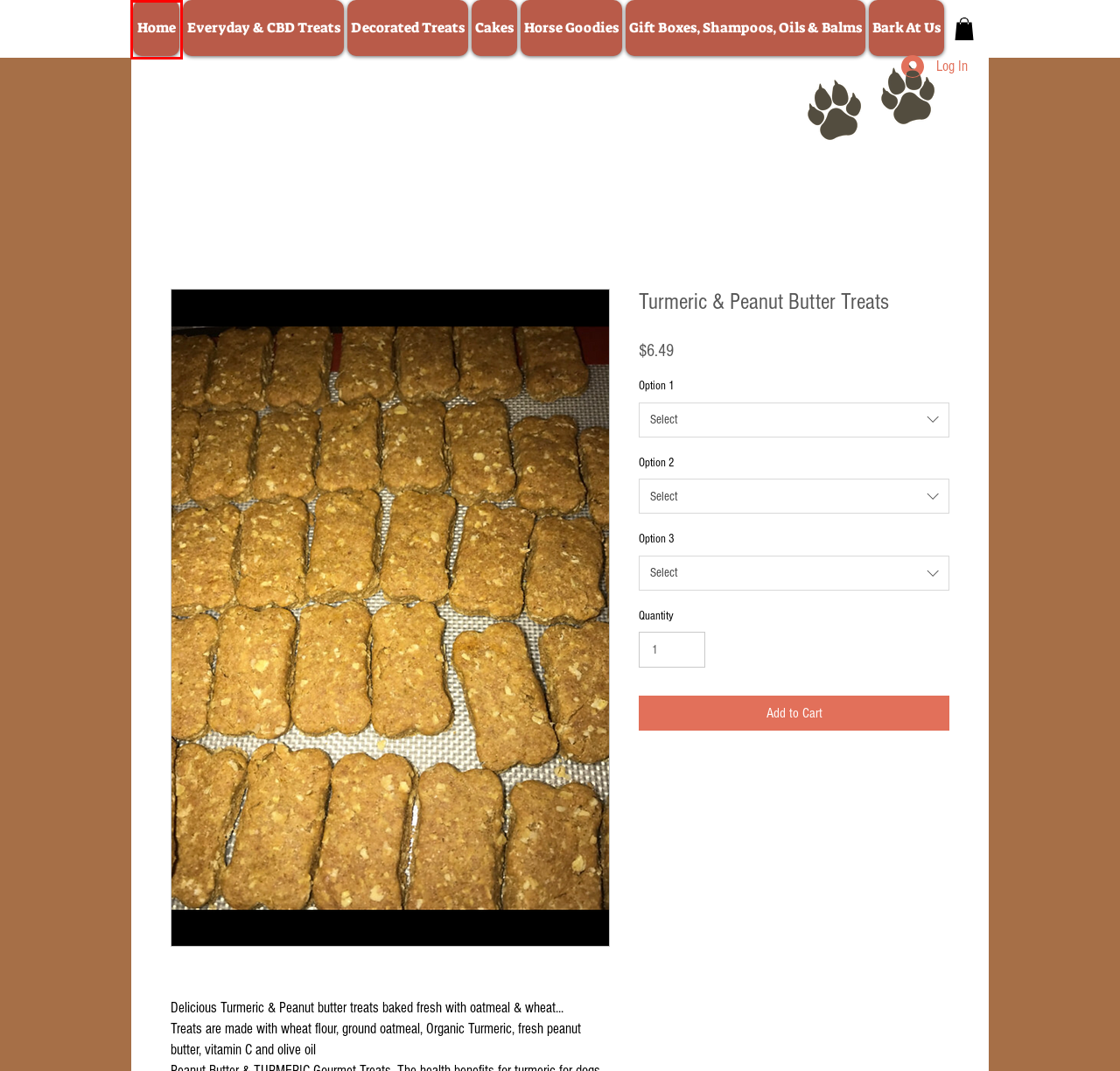You have received a screenshot of a webpage with a red bounding box indicating a UI element. Please determine the most fitting webpage description that matches the new webpage after clicking on the indicated element. The choices are:
A. Bone Appètit Barkery LLC Gourmet Bones | Dog Birthday Cakes
B. Everyday & CBD Treats | mysite-1
C. Website Builder - Create a Free Website Today | Wix.com
D. Gourmetbones.com Gourmet dog treats, bones All Natural, Grain Free CBD
E. Cakes | mysite-1
F. gourmetbones.com
G. Bark At Us | mysite-1
H. Horse Goodies | mysite-1

A